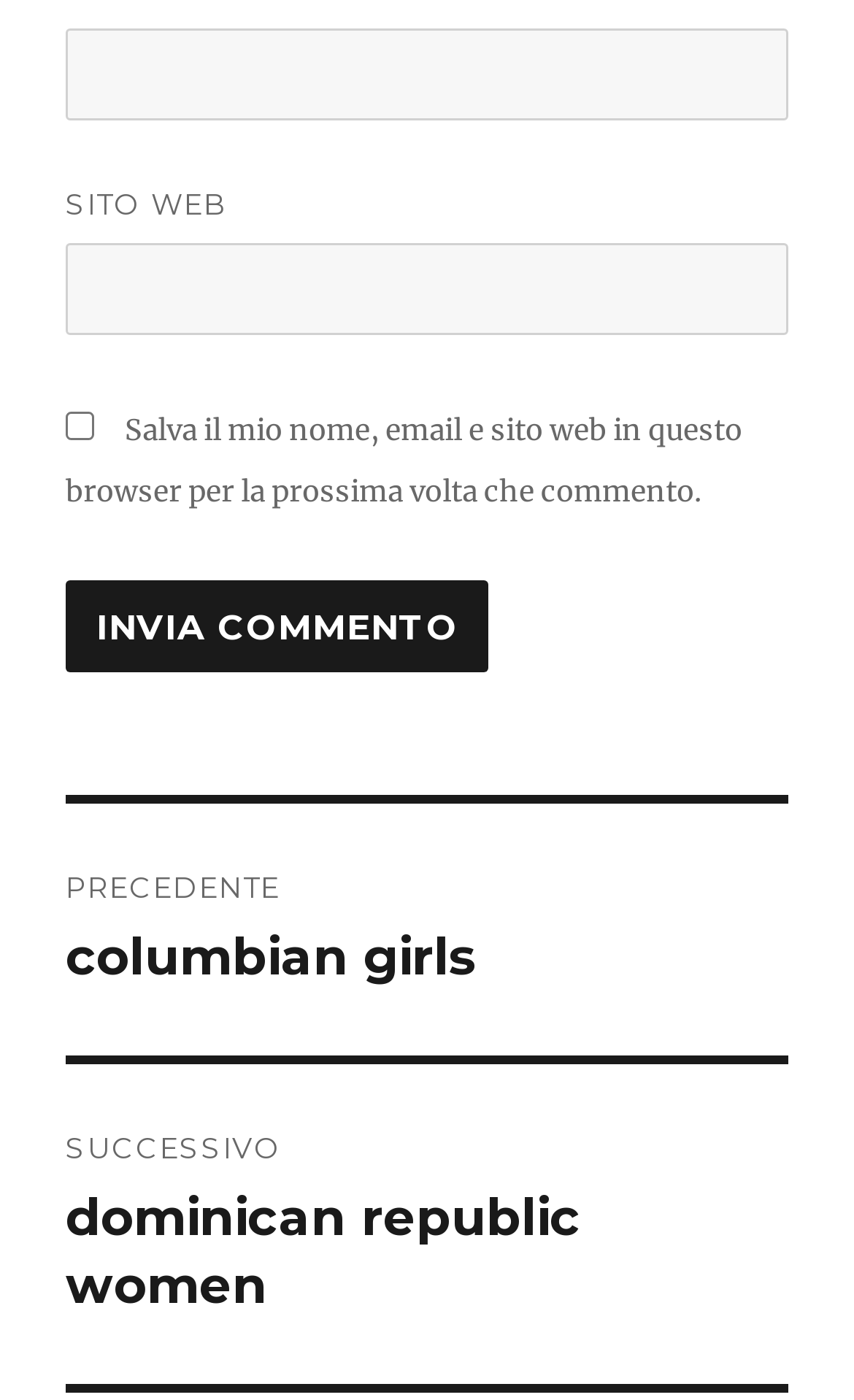Based on the image, provide a detailed and complete answer to the question: 
What is the text on the button?

The button is located below the textboxes and has a text 'INVIA COMMENTO', which translates to 'Send Comment' in English. This suggests that the button is used to submit a comment.